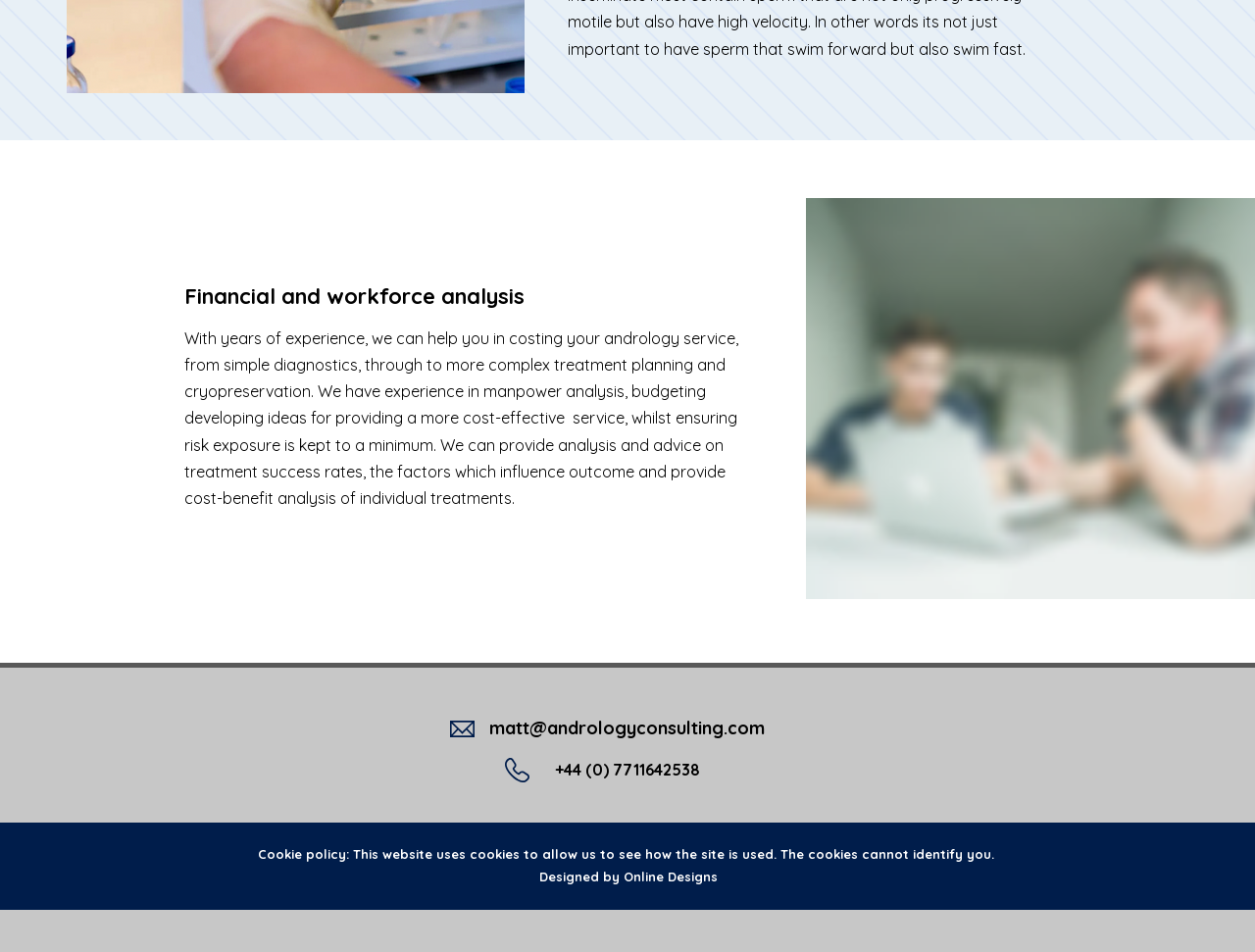Please answer the following question using a single word or phrase: Who designed this website?

Online Designs